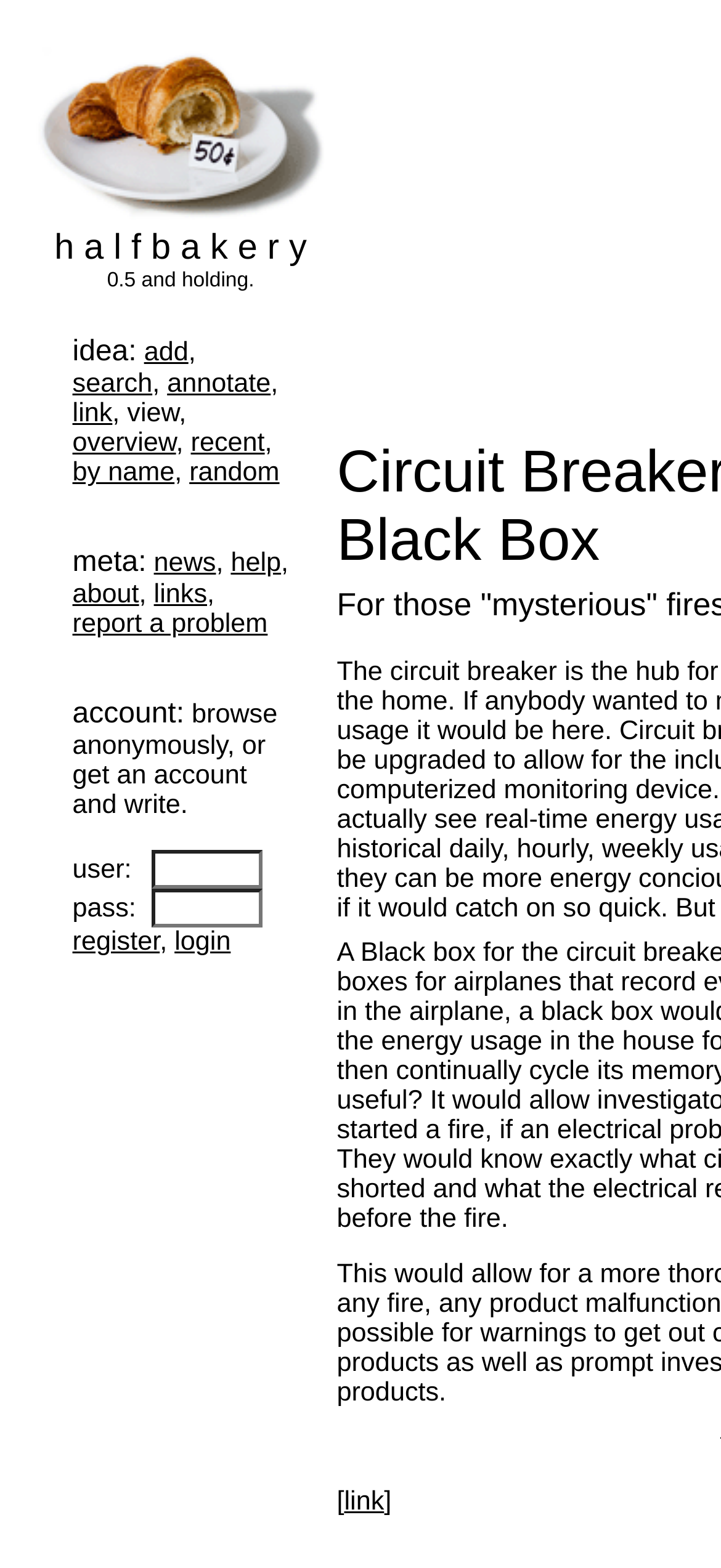Please identify the bounding box coordinates of where to click in order to follow the instruction: "annotate an idea".

[0.232, 0.236, 0.375, 0.255]